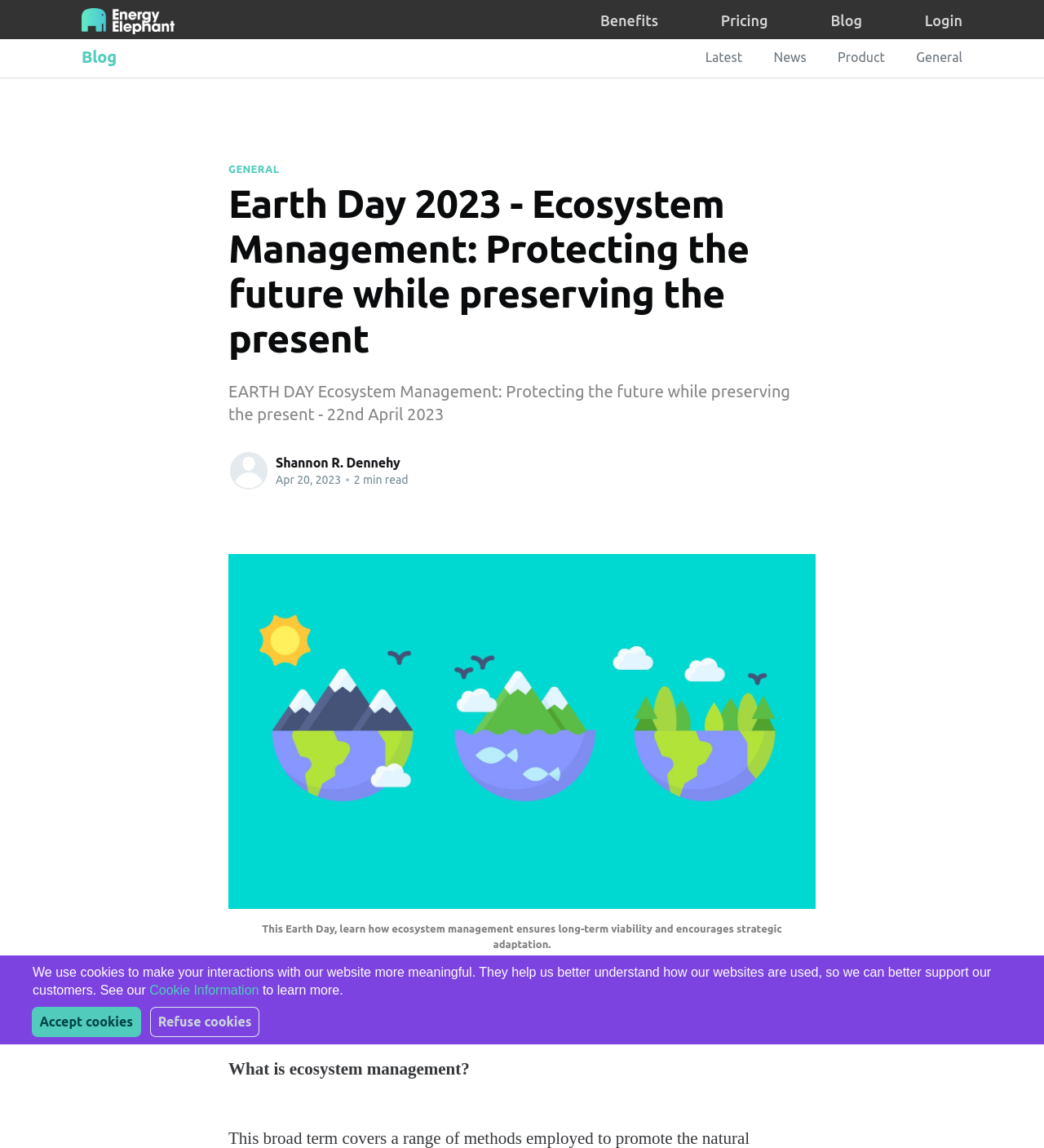Determine the bounding box coordinates of the clickable region to follow the instruction: "Click the EnergyElephant link".

[0.078, 0.0, 0.167, 0.037]